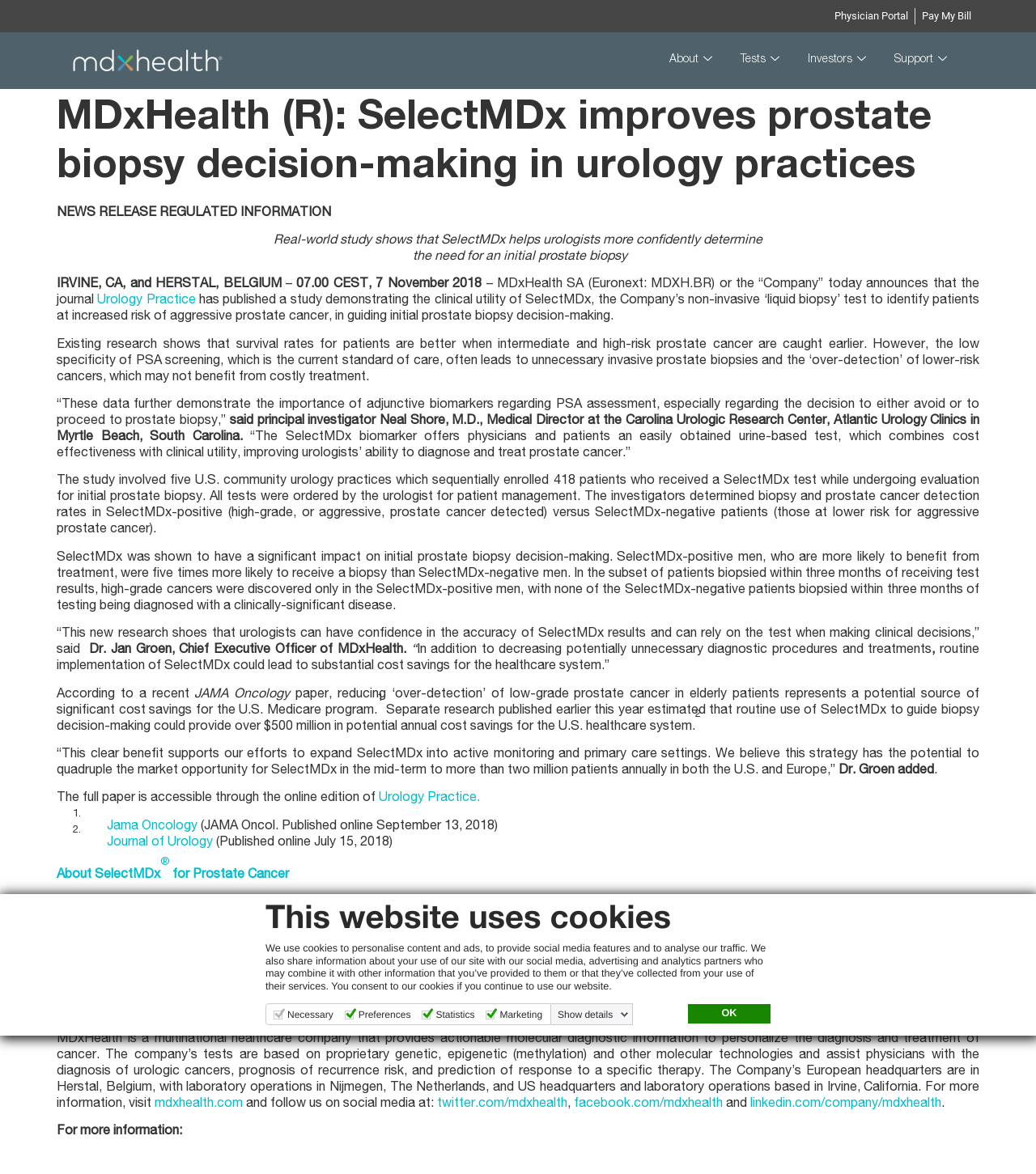Can you specify the bounding box coordinates of the area that needs to be clicked to fulfill the following instruction: "Click the 'OK' button"?

[0.664, 0.856, 0.744, 0.872]